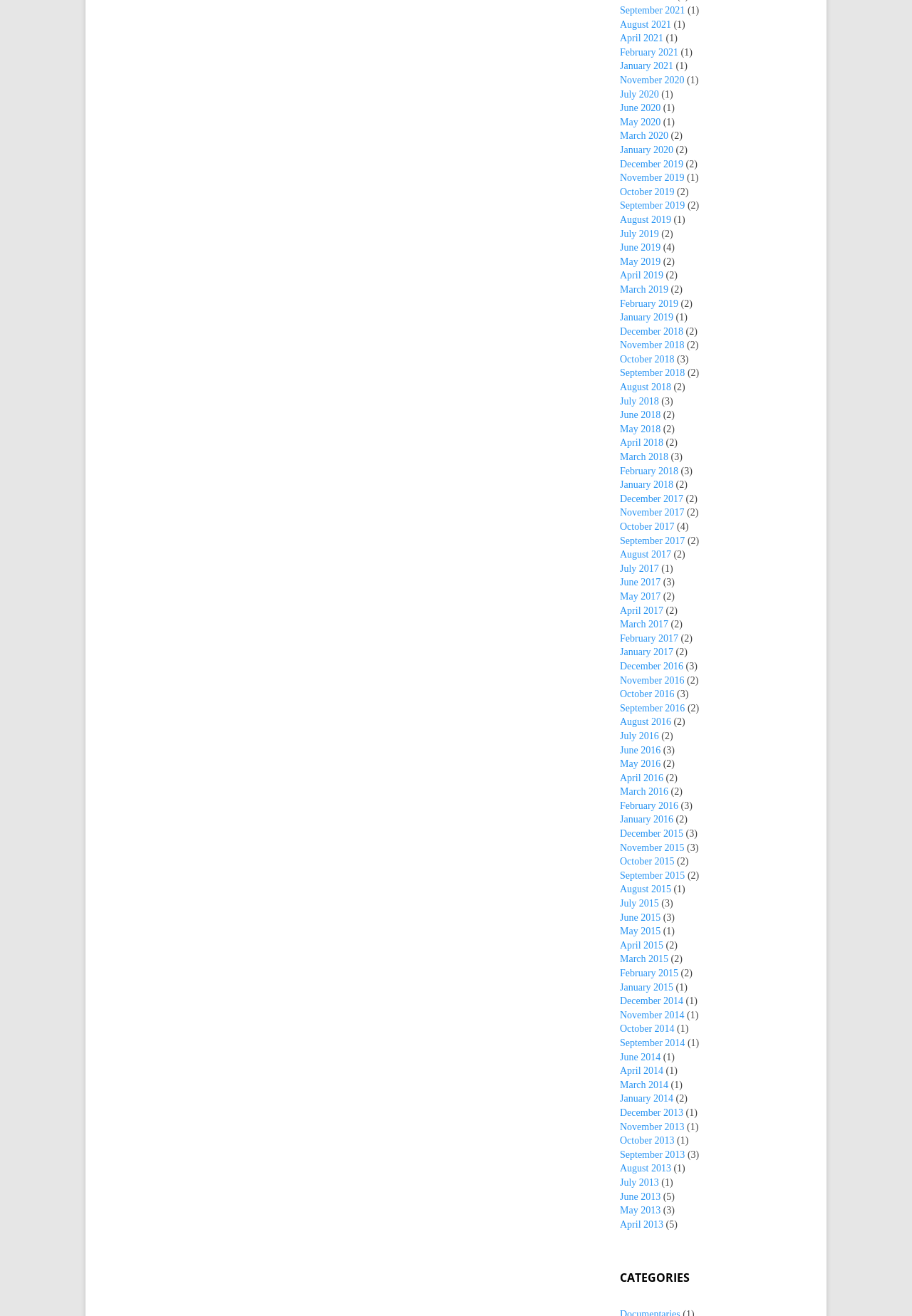Show me the bounding box coordinates of the clickable region to achieve the task as per the instruction: "View April 2021".

[0.68, 0.025, 0.727, 0.033]